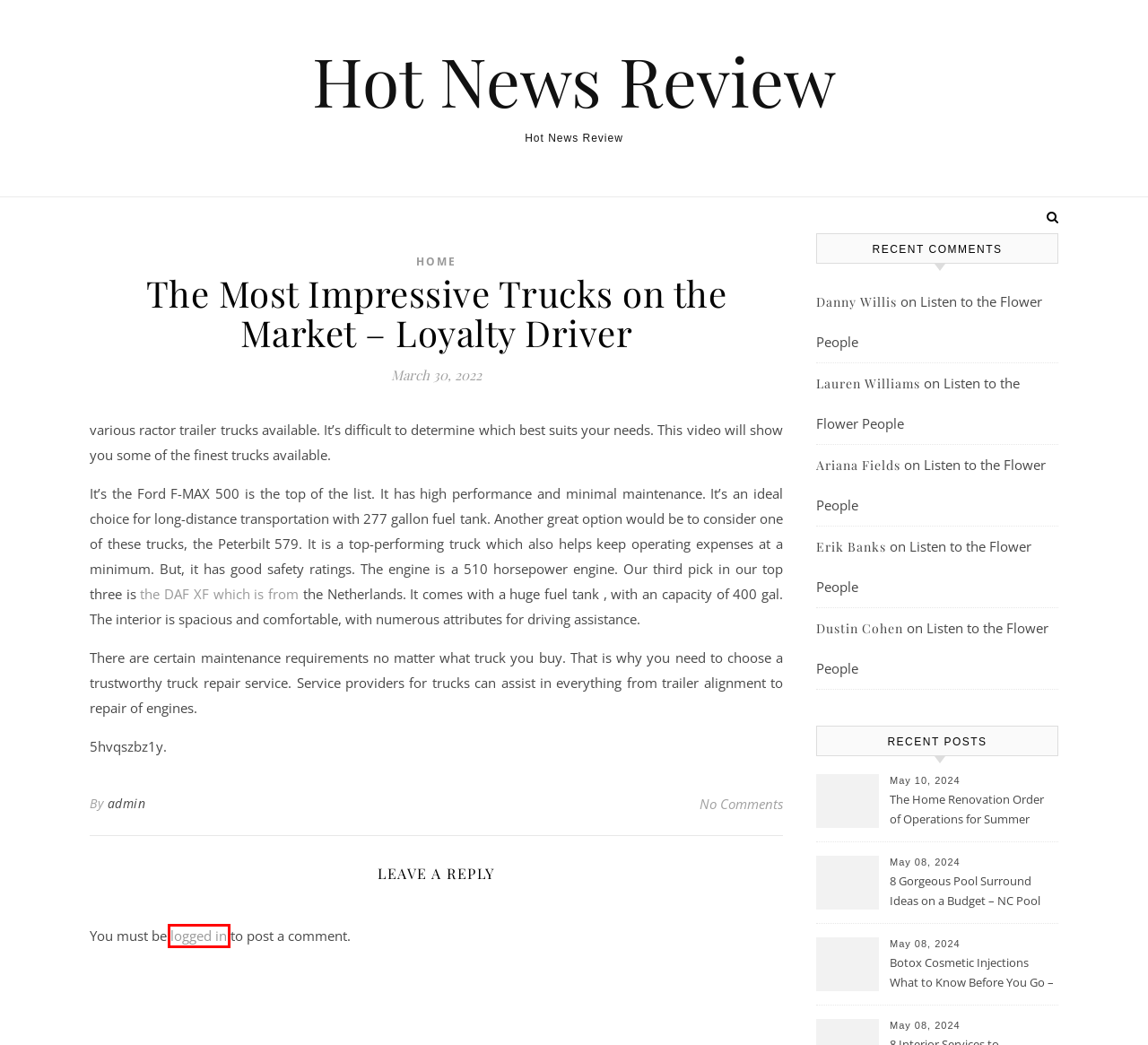Analyze the screenshot of a webpage with a red bounding box and select the webpage description that most accurately describes the new page resulting from clicking the element inside the red box. Here are the candidates:
A. The Most Impressive Trucks on the Market - Loyalty Driver
B. admin, Author at Hot News Review
C. Botox Cosmetic Injections What to Know Before You Go - Love Life Eat - Hot News Review
D. Hot News Review - Hot News Review
E. Log In ‹ Hot News Review — WordPress
F. 8 Gorgeous Pool Surround Ideas on a Budget - NC Pool Supply - Hot News Review
G. Home Archives - Hot News Review
H. Recreation.gov - Camping, Cabins, RVs, Permits, Passes & More

E